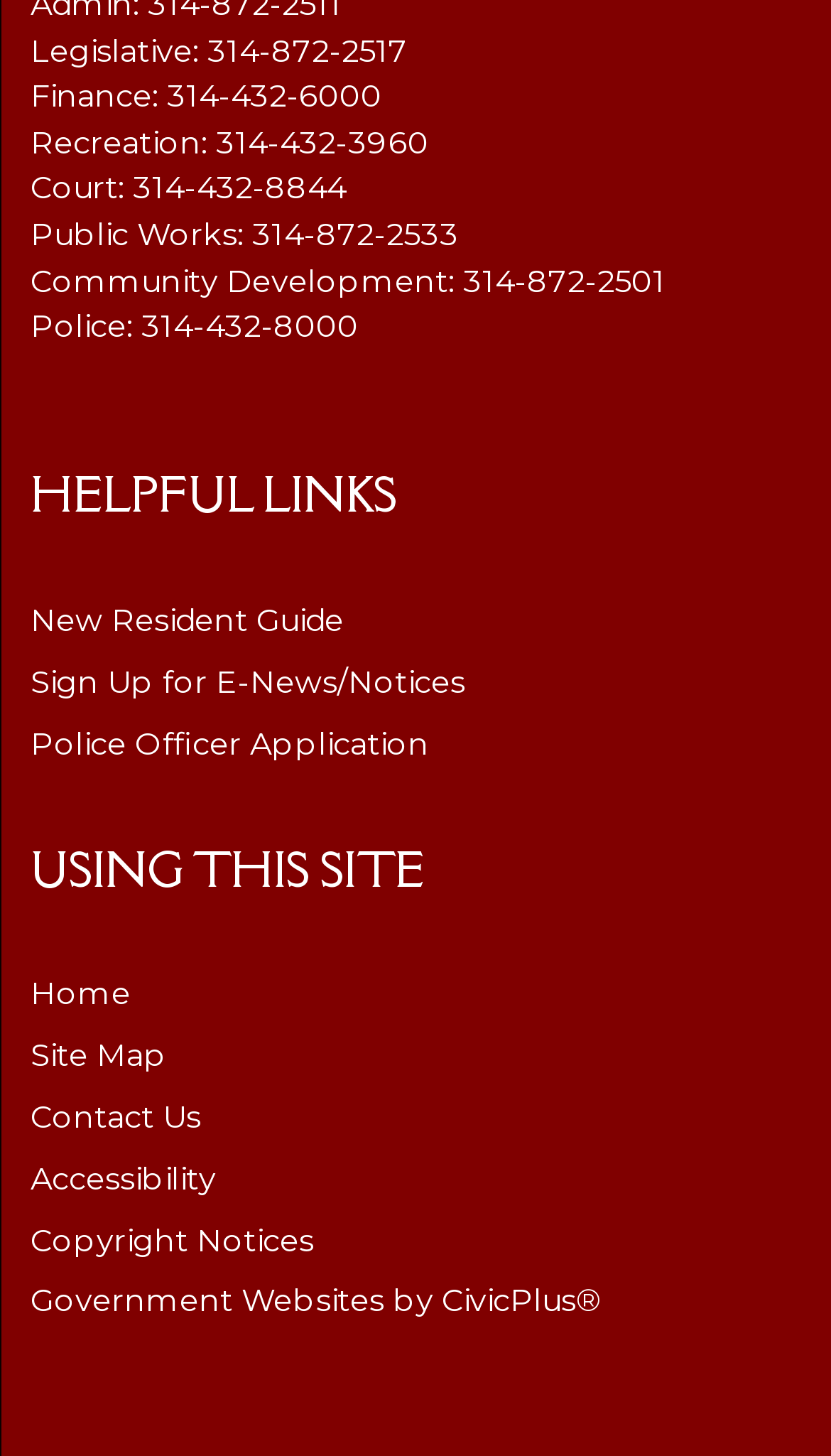Please determine the bounding box coordinates of the element's region to click in order to carry out the following instruction: "Check the accessibility page". The coordinates should be four float numbers between 0 and 1, i.e., [left, top, right, bottom].

[0.037, 0.796, 0.26, 0.822]